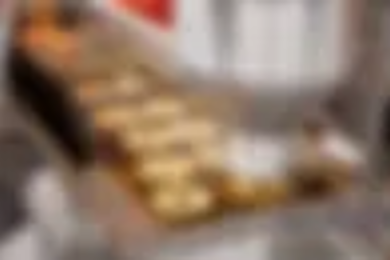Are there customization options for the donuts?
Based on the image, answer the question with as much detail as possible.

The presence of 'various condiments and toppings nearby' implies that event attendees have the opportunity to customize their mini donuts to their liking, making the experience more personalized and enjoyable.